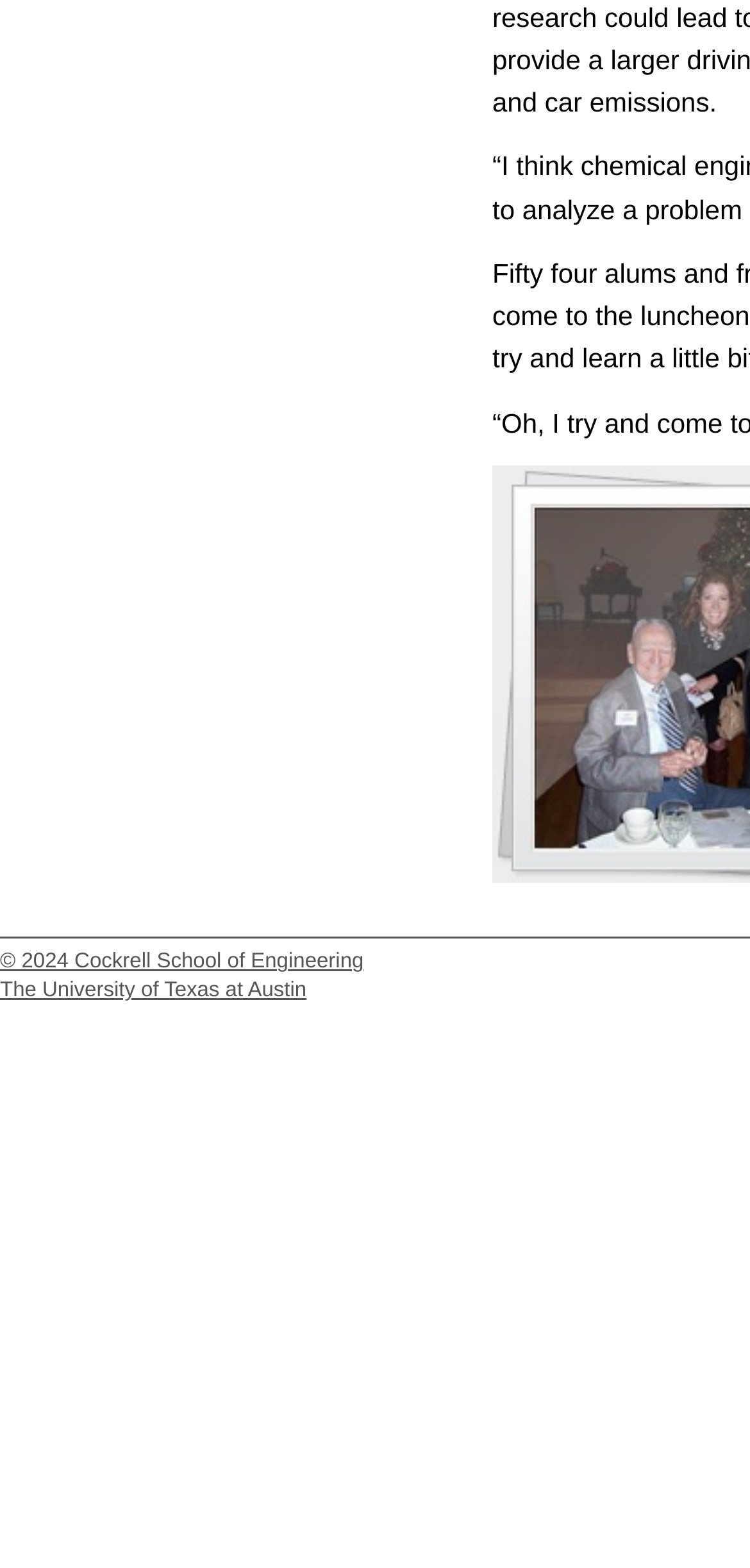Find the bounding box of the element with the following description: "Cockrell School of Engineering". The coordinates must be four float numbers between 0 and 1, formatted as [left, top, right, bottom].

[0.099, 0.606, 0.485, 0.621]